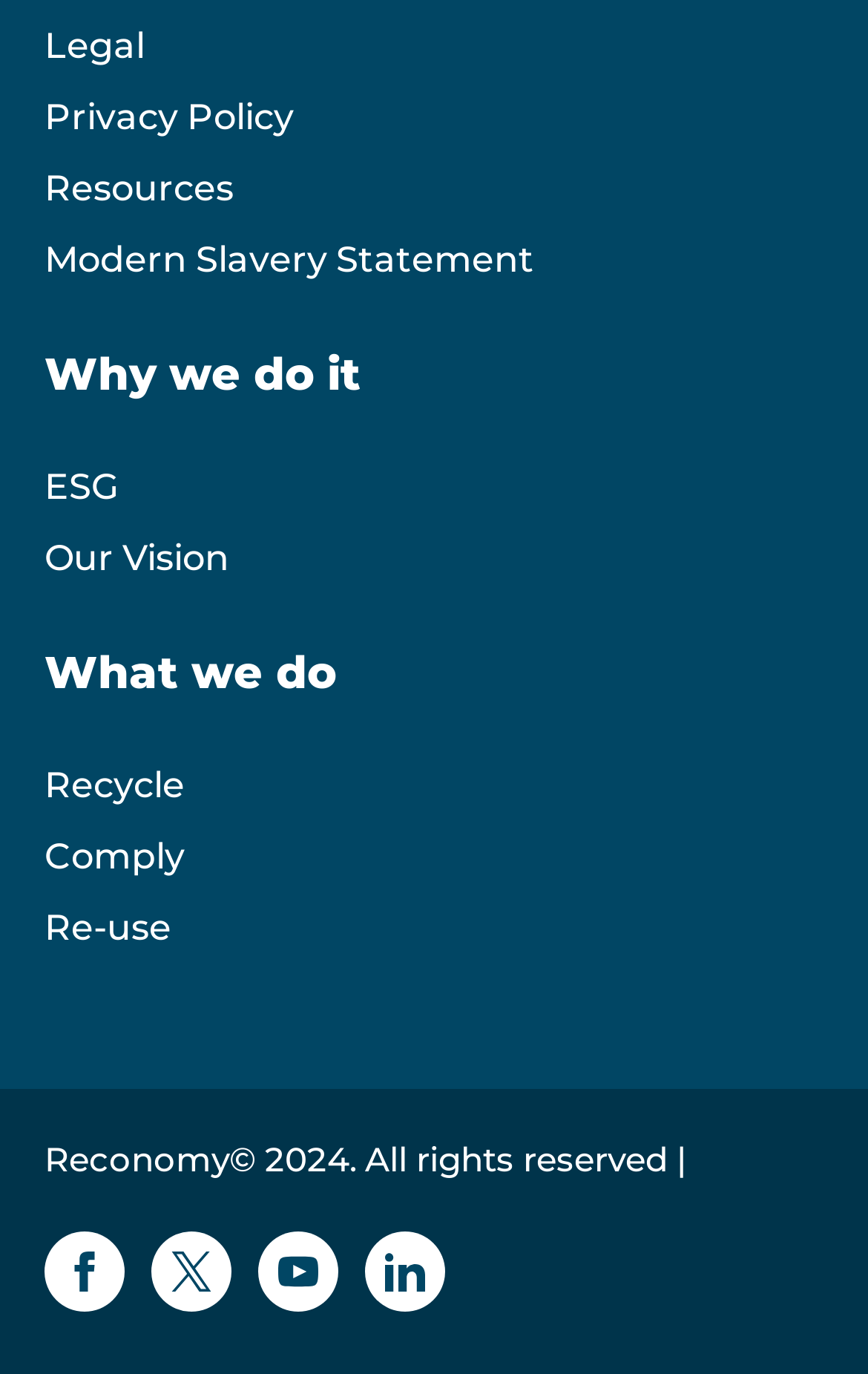Can you show the bounding box coordinates of the region to click on to complete the task described in the instruction: "View the 'ESG' page"?

[0.051, 0.329, 0.949, 0.381]